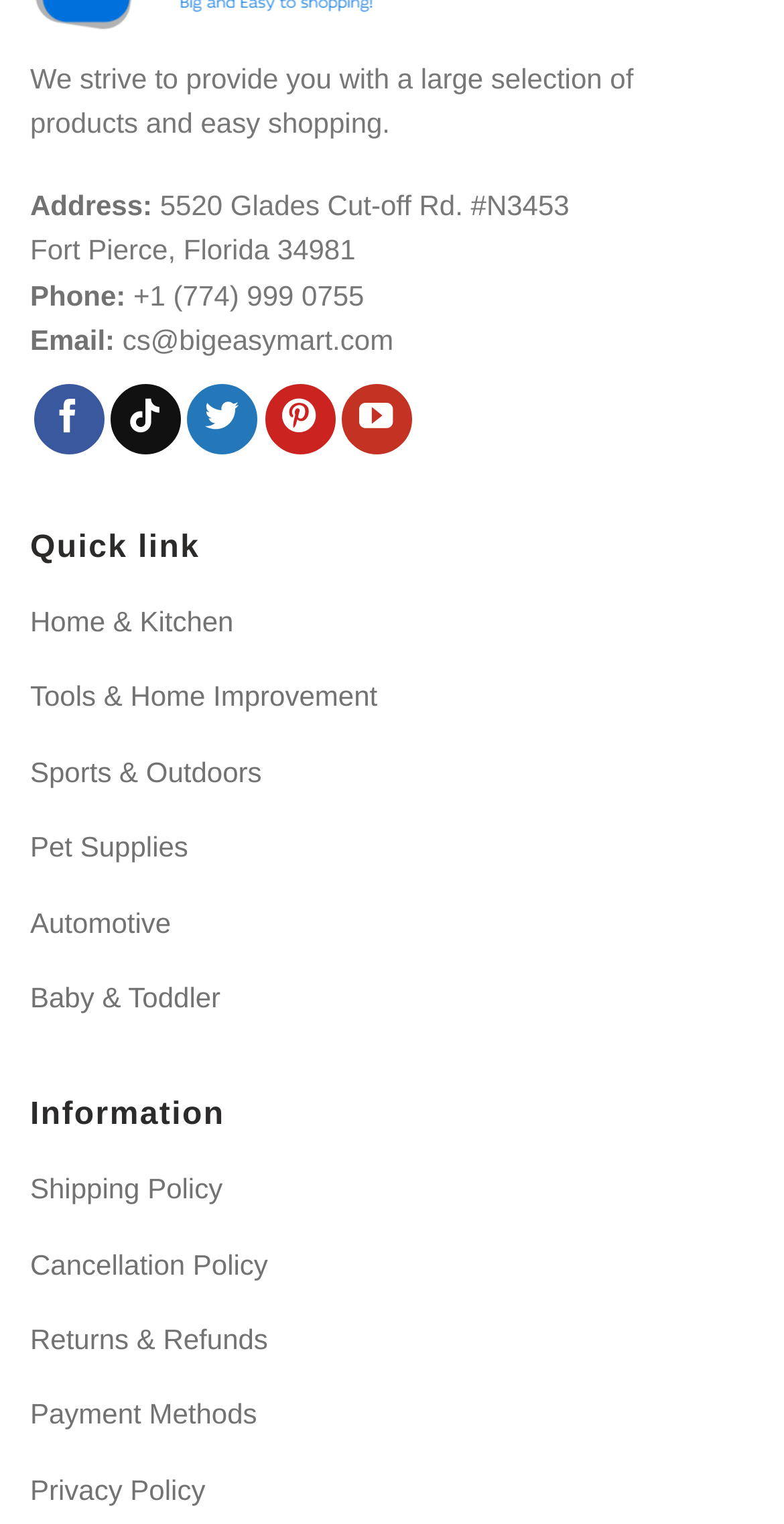Determine the bounding box coordinates for the area that should be clicked to carry out the following instruction: "Click on the 'Home & Kitchen' link".

[0.038, 0.393, 0.298, 0.423]